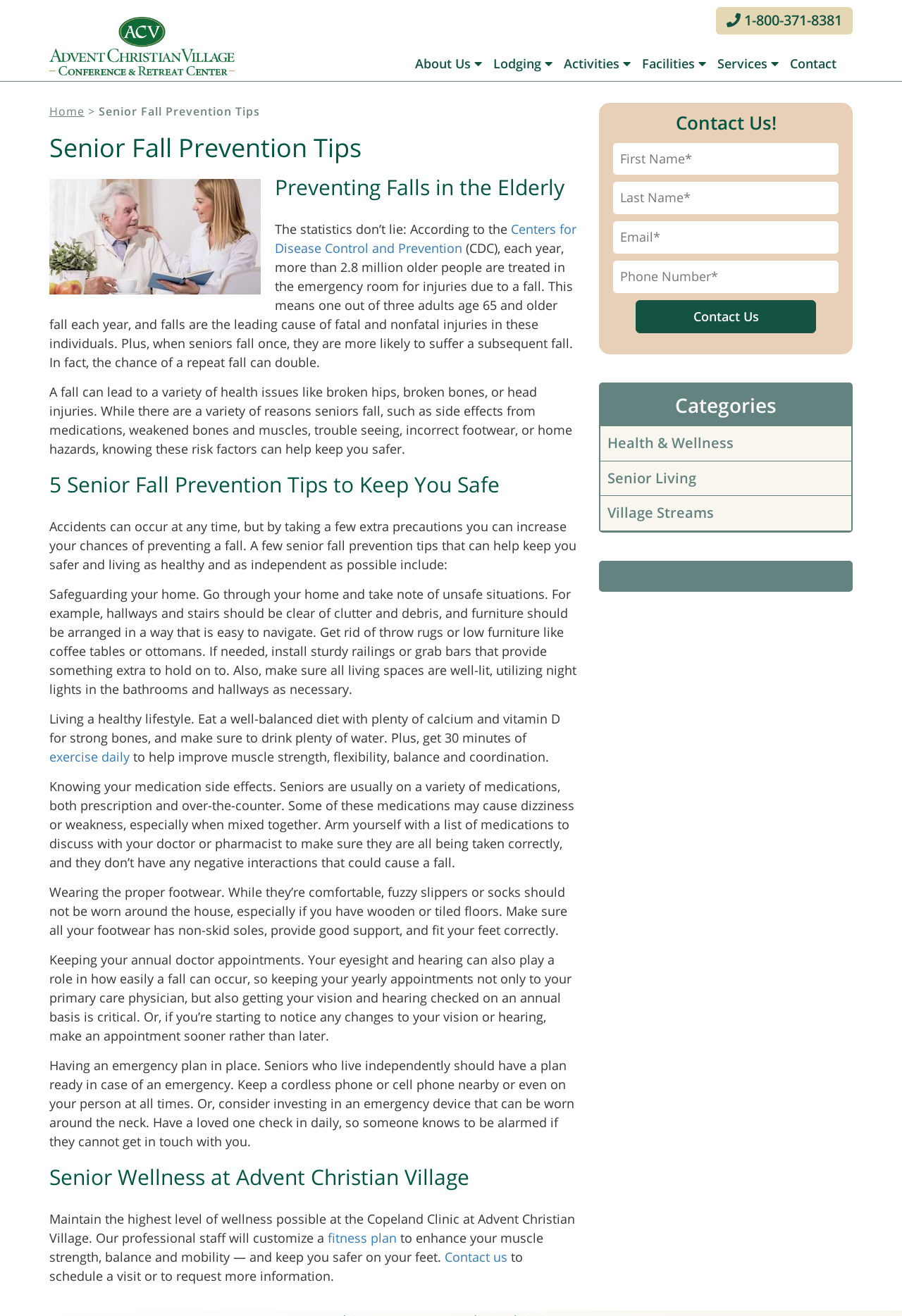Using the description: "1-800-371-8381", identify the bounding box of the corresponding UI element in the screenshot.

[0.794, 0.005, 0.945, 0.026]